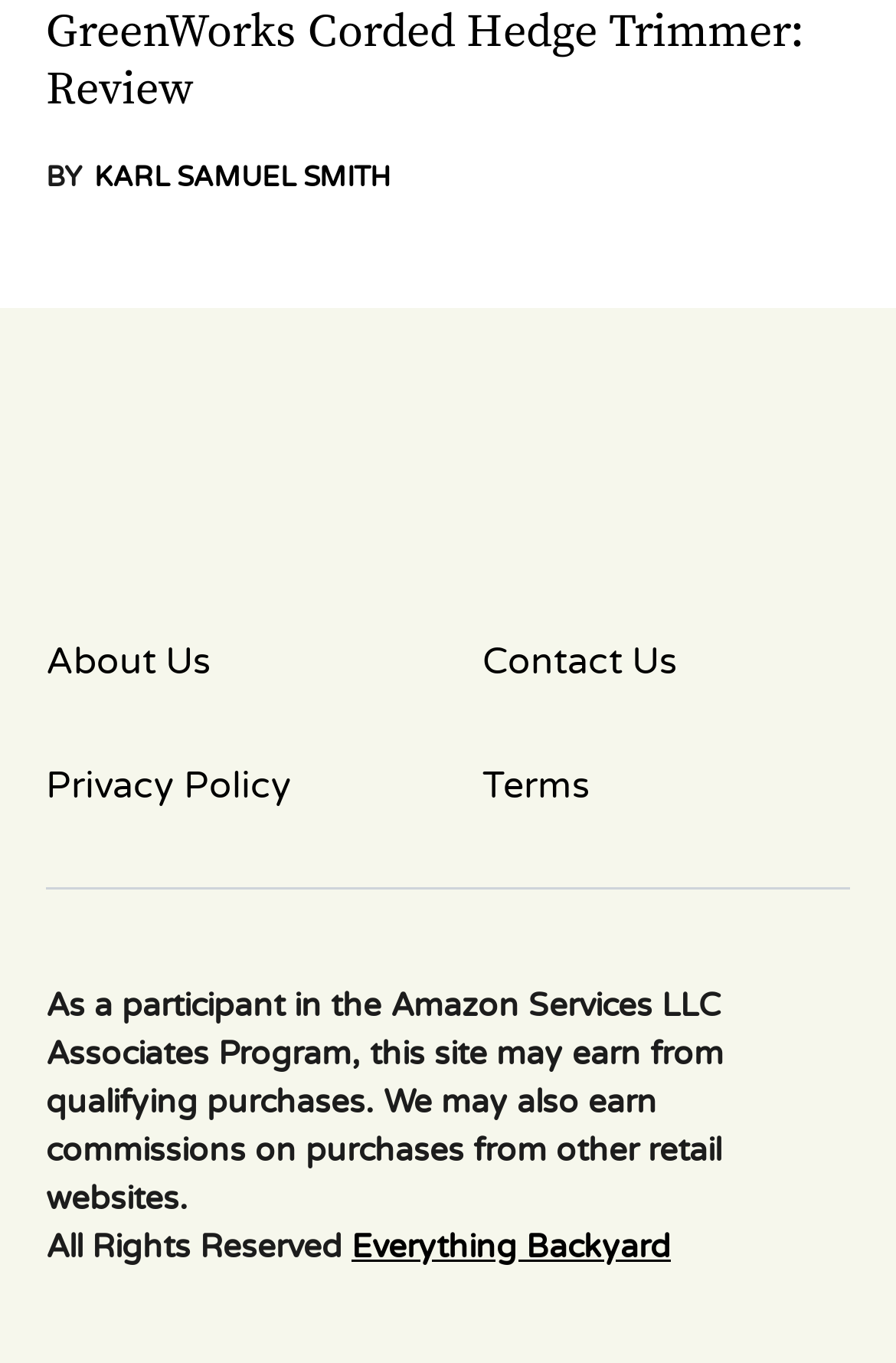What is the name of the website?
Using the image, provide a detailed and thorough answer to the question.

The link element in the contentinfo section contains the text 'Everything Backyard', which suggests that it is the name of the website.